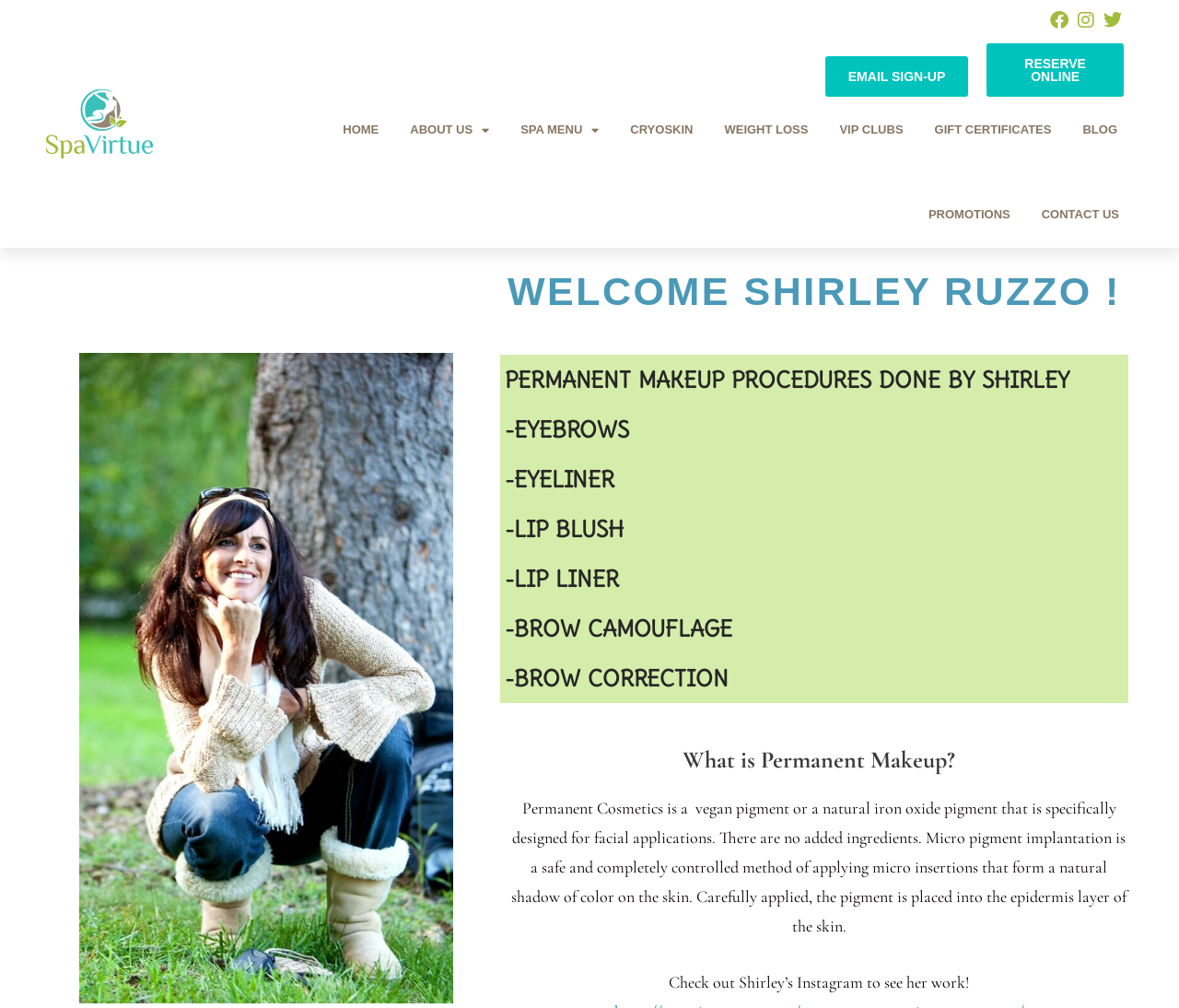Please find the bounding box coordinates of the element that you should click to achieve the following instruction: "Check out the 'SPA MENU'". The coordinates should be presented as four float numbers between 0 and 1: [left, top, right, bottom].

[0.43, 0.087, 0.52, 0.171]